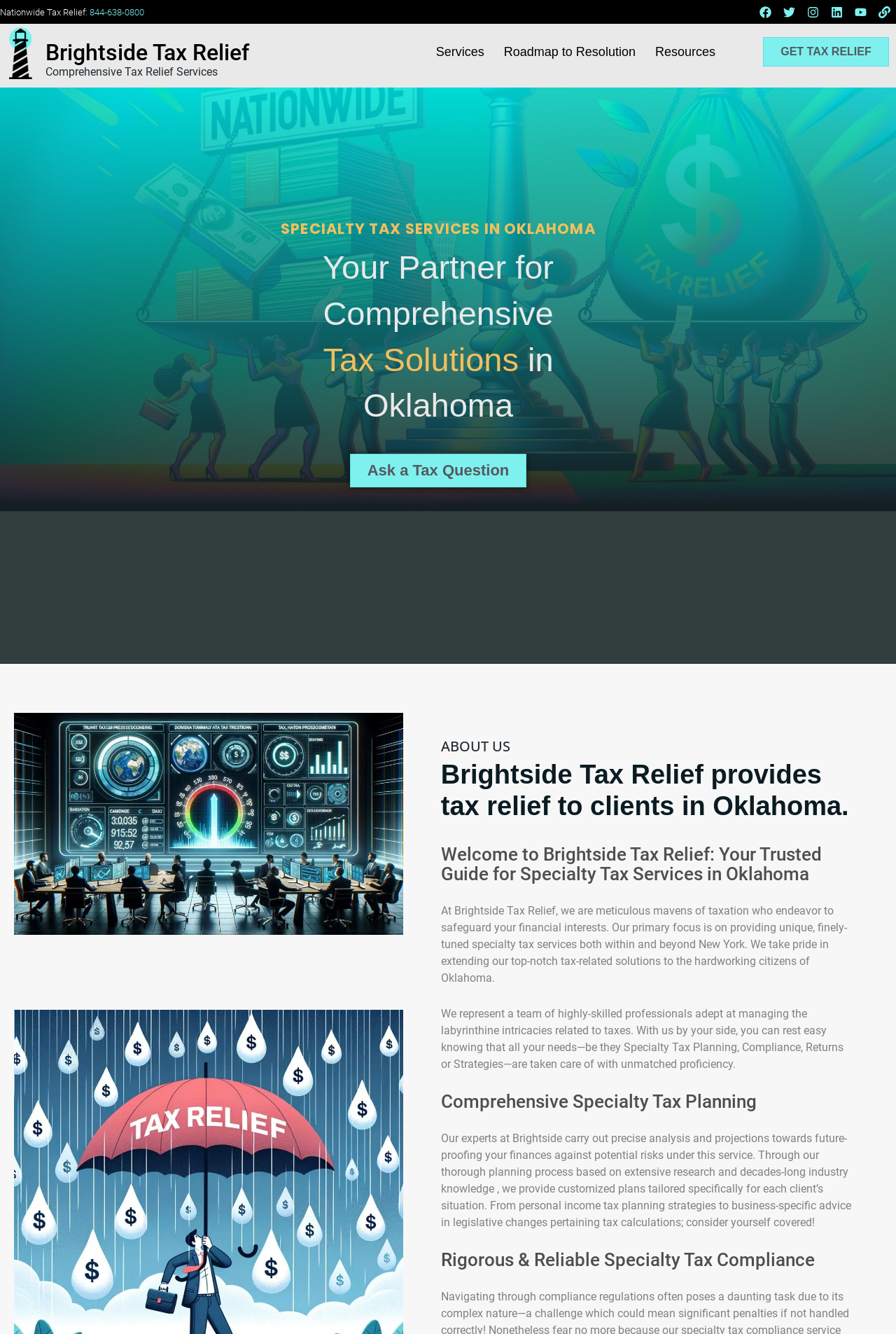Pinpoint the bounding box coordinates of the area that should be clicked to complete the following instruction: "Call the Oklahoma Tax Relief Hotline". The coordinates must be given as four float numbers between 0 and 1, i.e., [left, top, right, bottom].

[0.0, 0.005, 0.161, 0.013]